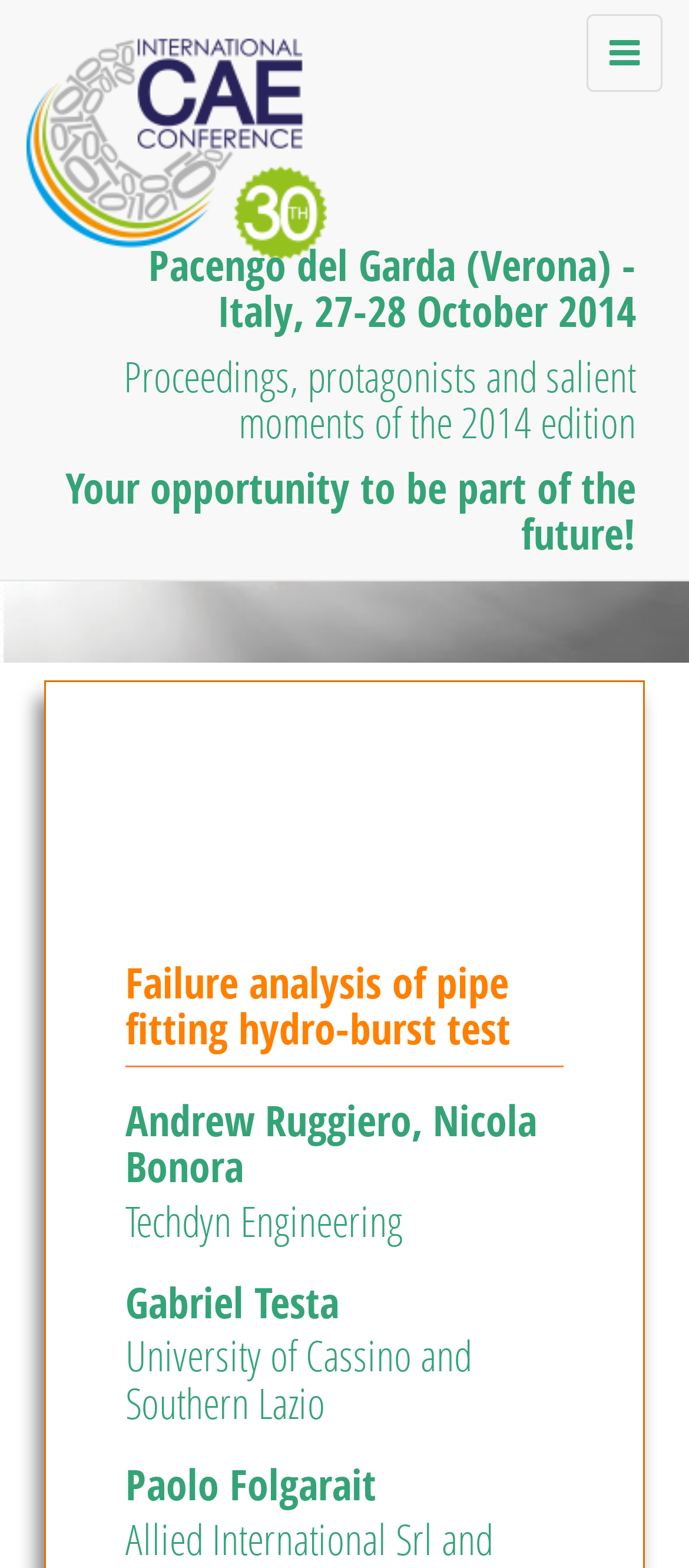Provide a single word or phrase to answer the given question: 
How many days is the International CAE Conference?

2